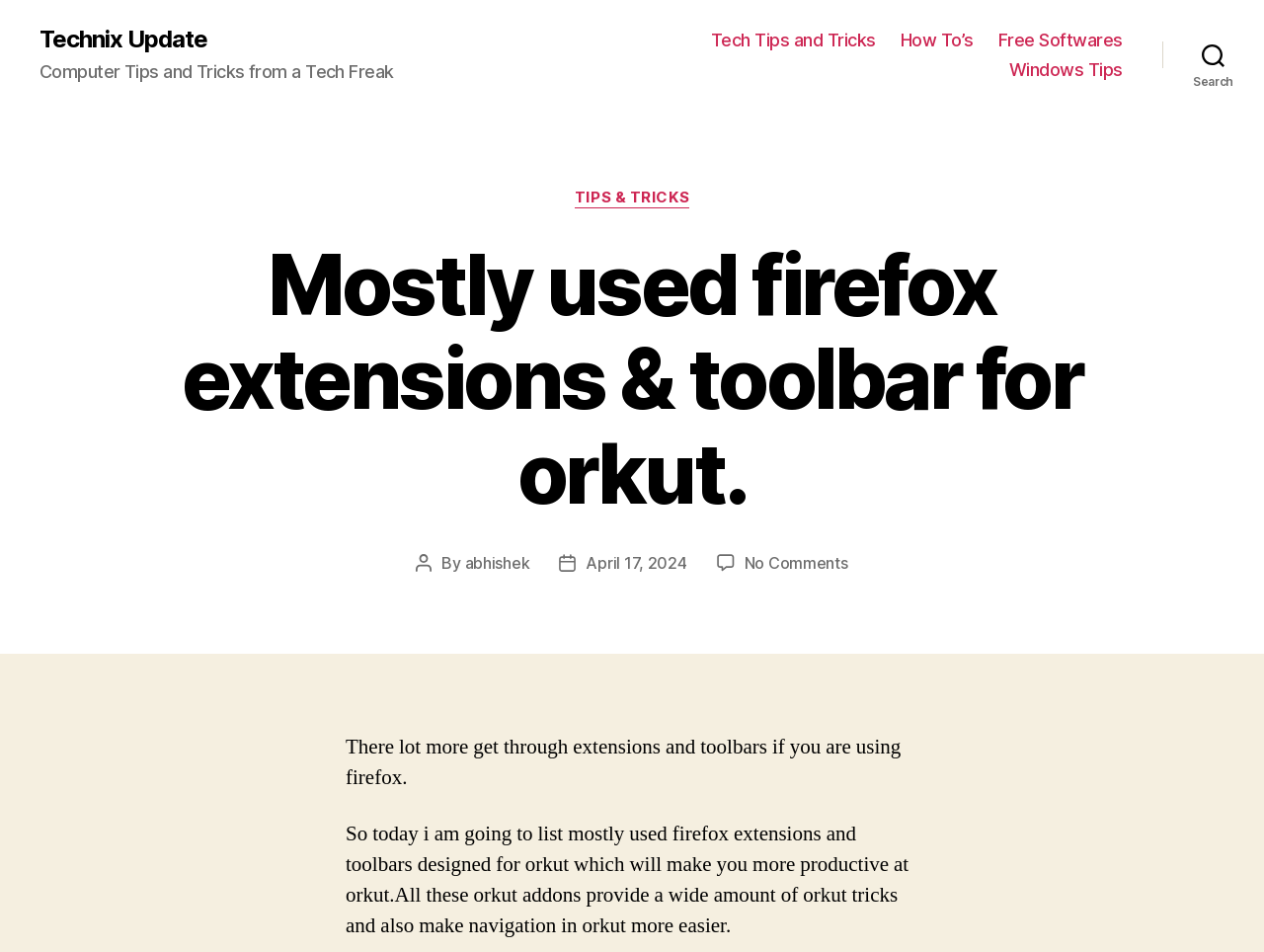Based on the image, please elaborate on the answer to the following question:
How many links are in the navigation menu?

The navigation menu is located at the top of the page and contains four links: 'Tech Tips and Tricks', 'How To’s', 'Free Softwares', and 'Windows Tips'.